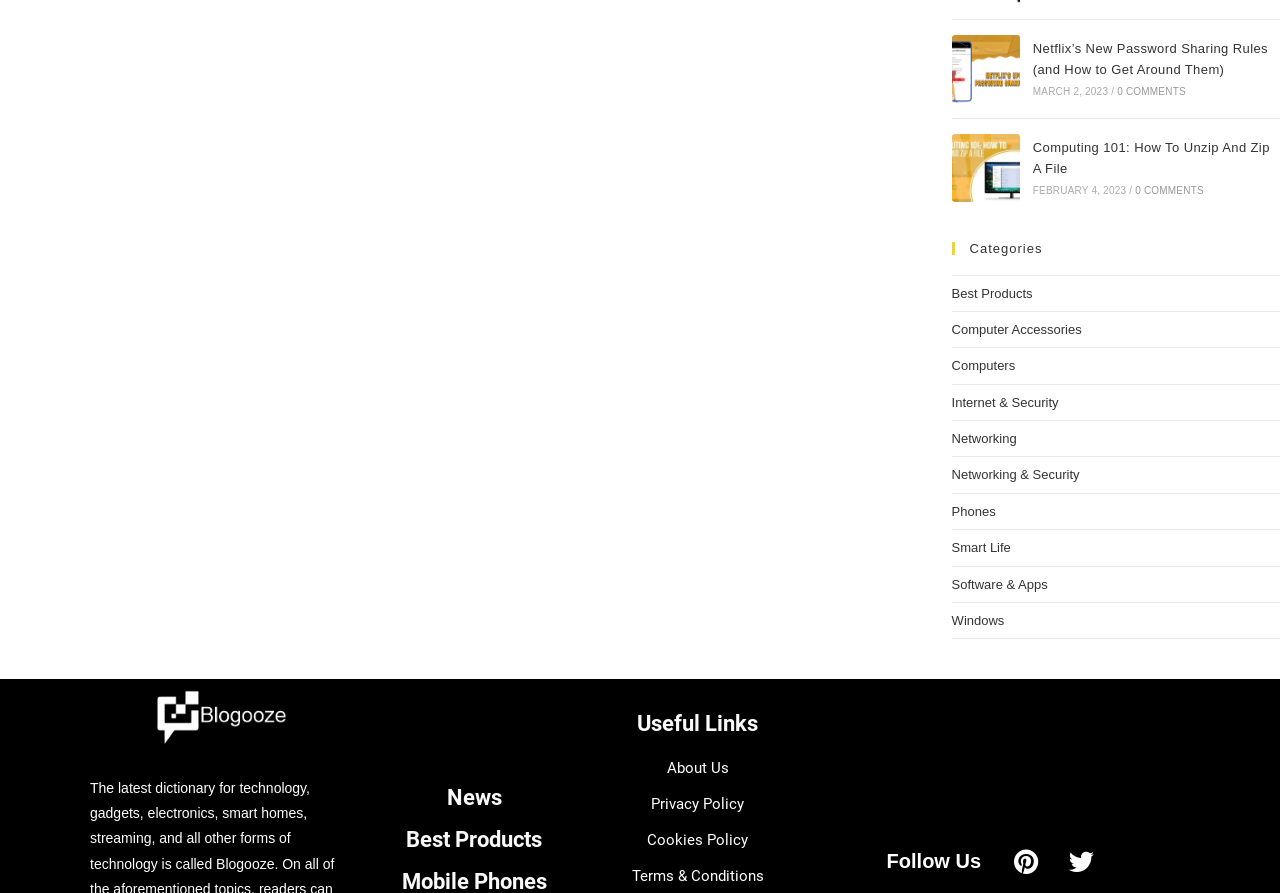Given the element description "Smart Life" in the screenshot, predict the bounding box coordinates of that UI element.

[0.743, 0.605, 0.79, 0.622]